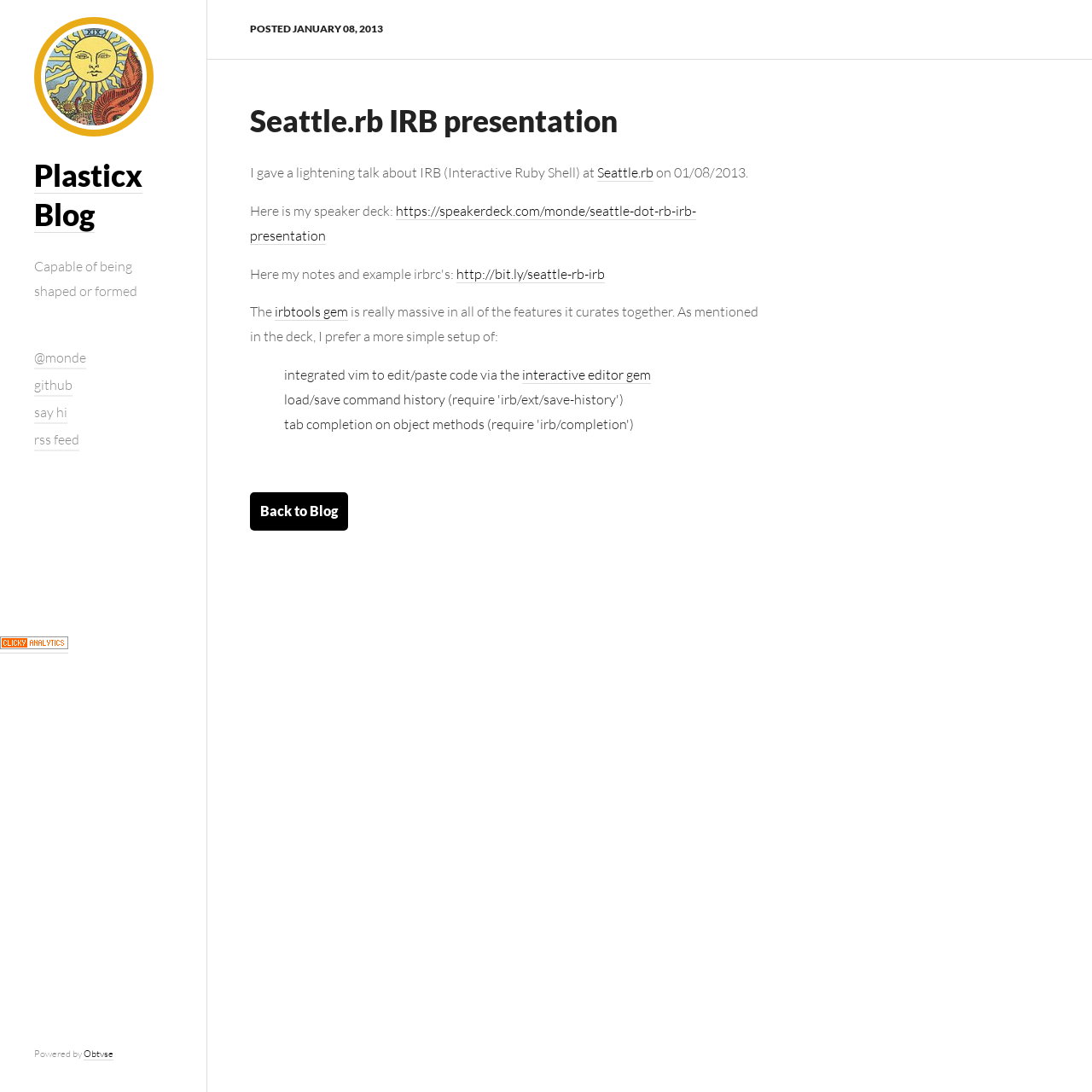Determine the bounding box coordinates of the clickable area required to perform the following instruction: "go back to the blog". The coordinates should be represented as four float numbers between 0 and 1: [left, top, right, bottom].

[0.229, 0.451, 0.319, 0.486]